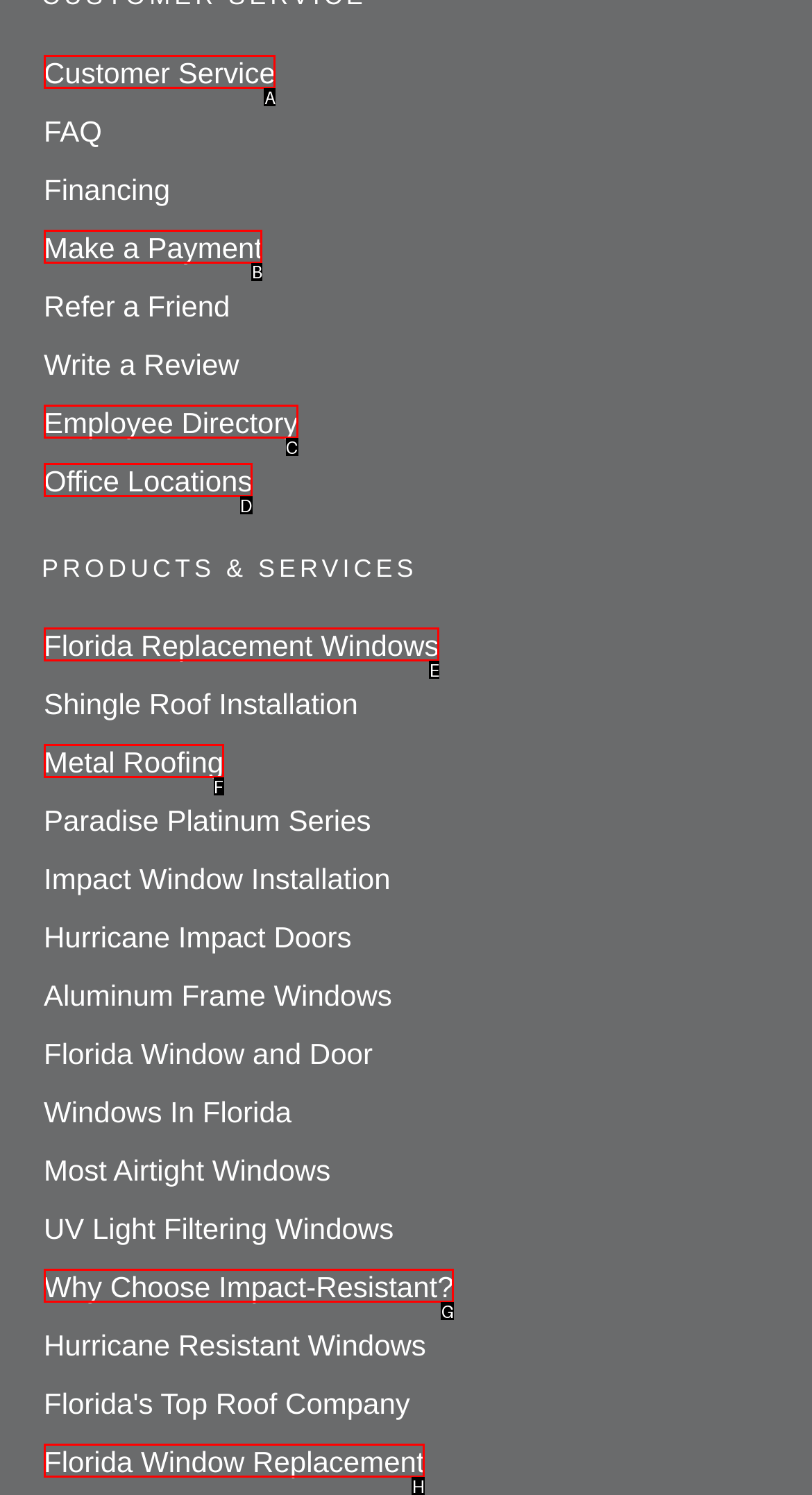To execute the task: View Mission Statement, which one of the highlighted HTML elements should be clicked? Answer with the option's letter from the choices provided.

None